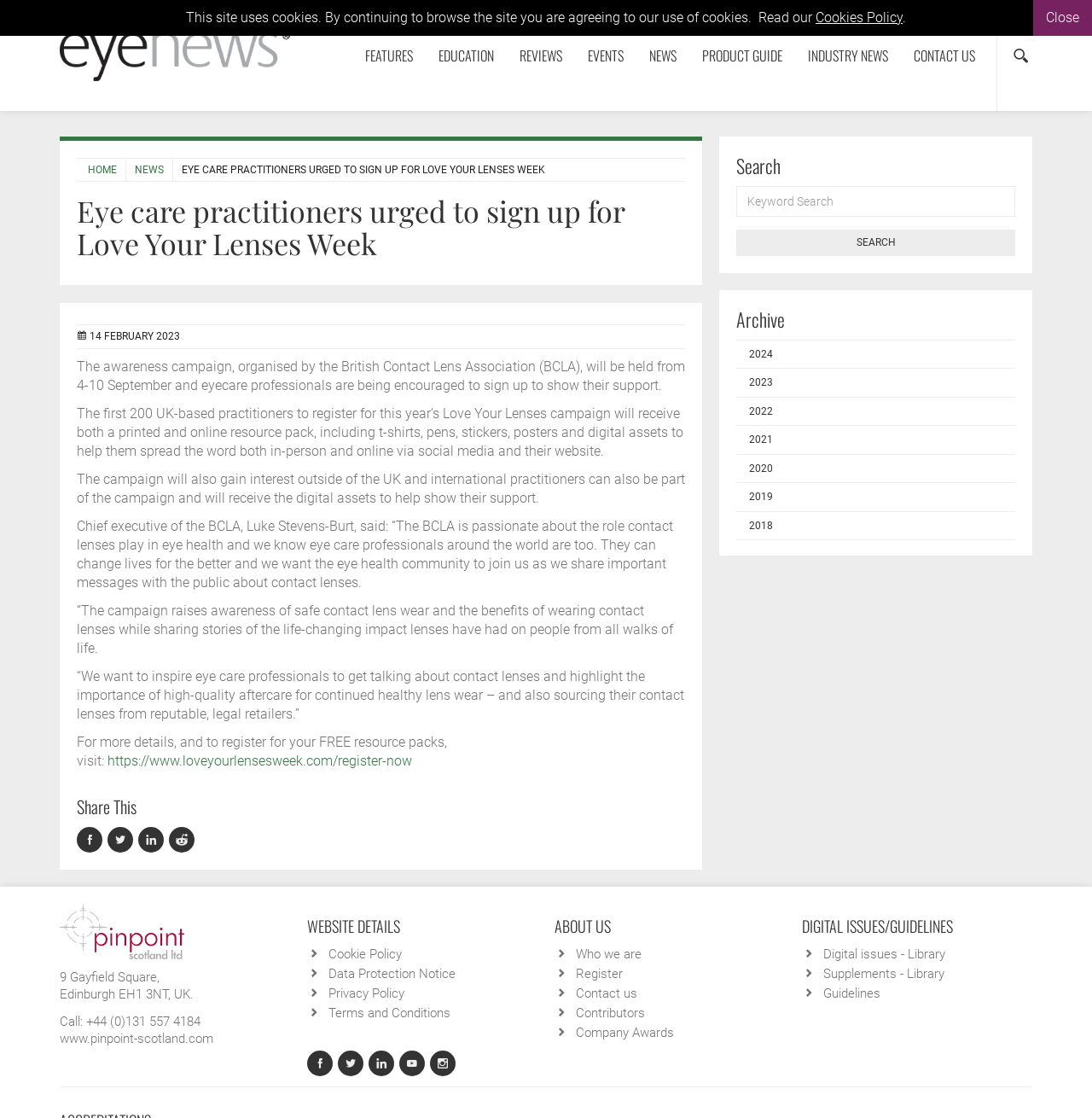Identify the bounding box of the HTML element described as: "alt="Eye News"".

[0.055, 0.026, 0.266, 0.073]